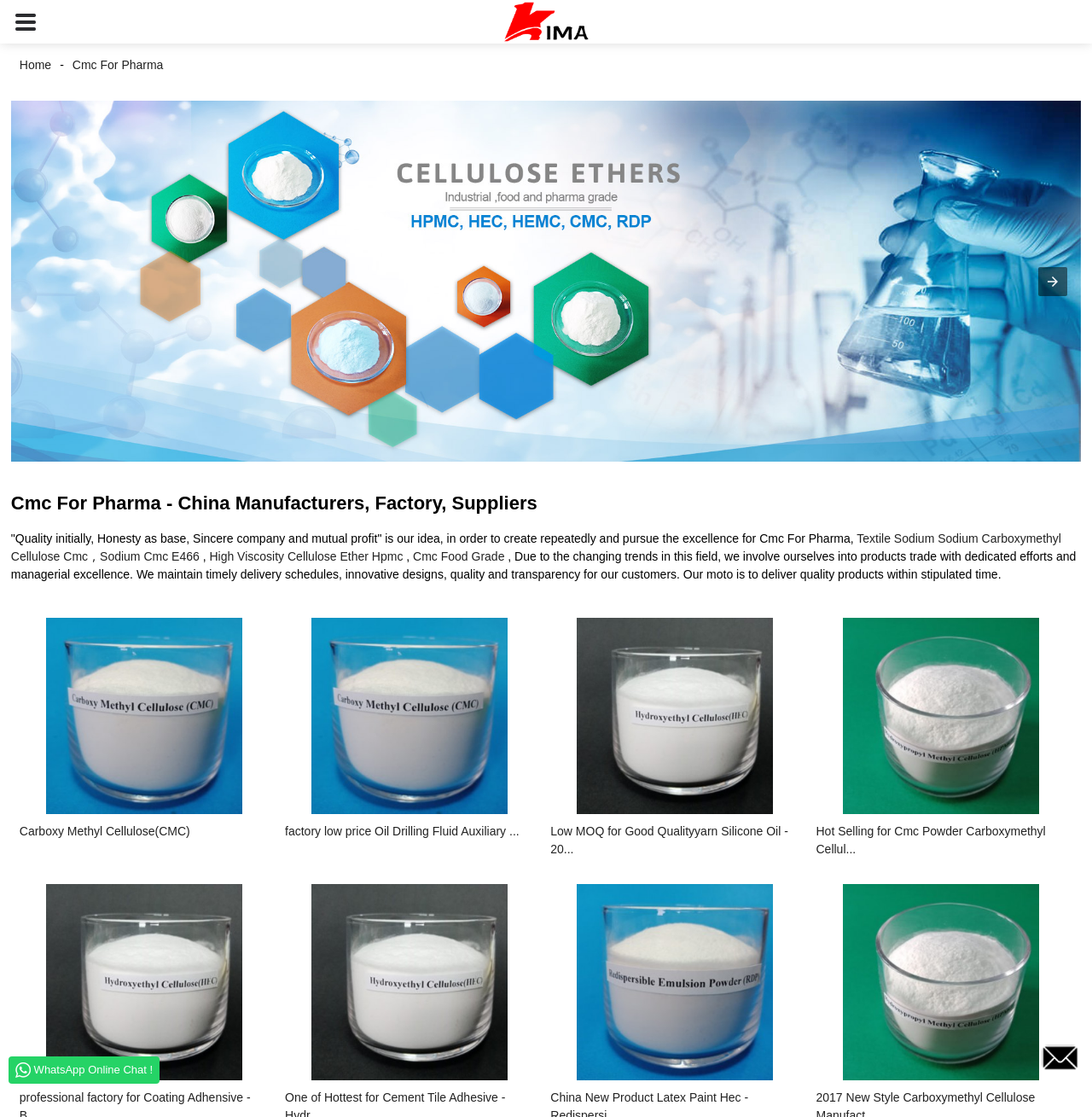Identify the bounding box coordinates of the area that should be clicked in order to complete the given instruction: "Click the 'Textile Sodium Sodium Carboxymethyl Cellulose Cmc，Sodium Cmc E466' link". The bounding box coordinates should be four float numbers between 0 and 1, i.e., [left, top, right, bottom].

[0.01, 0.476, 0.972, 0.504]